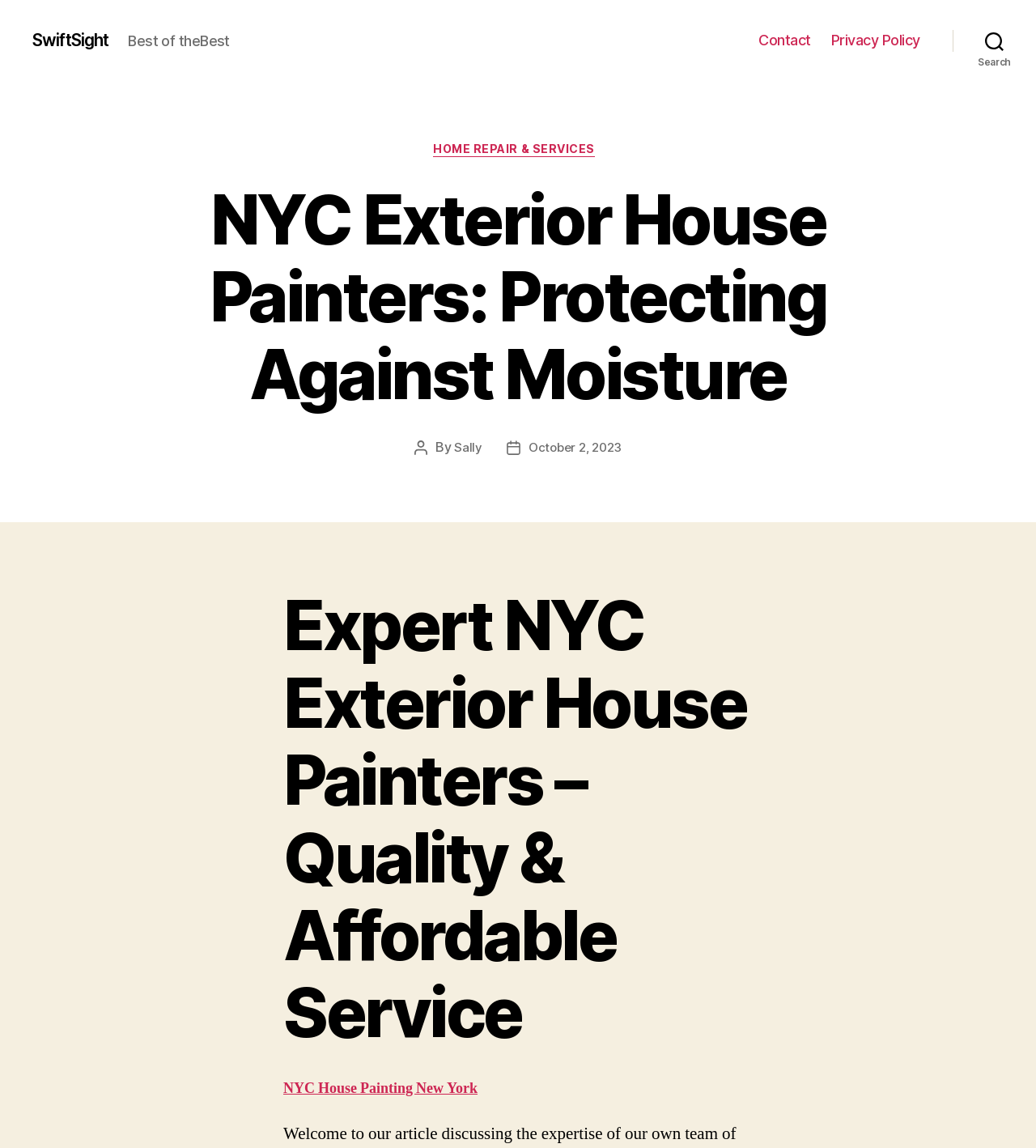Bounding box coordinates should be in the format (top-left x, top-left y, bottom-right x, bottom-right y) and all values should be floating point numbers between 0 and 1. Determine the bounding box coordinate for the UI element described as: CCNA Exam Preparation

None